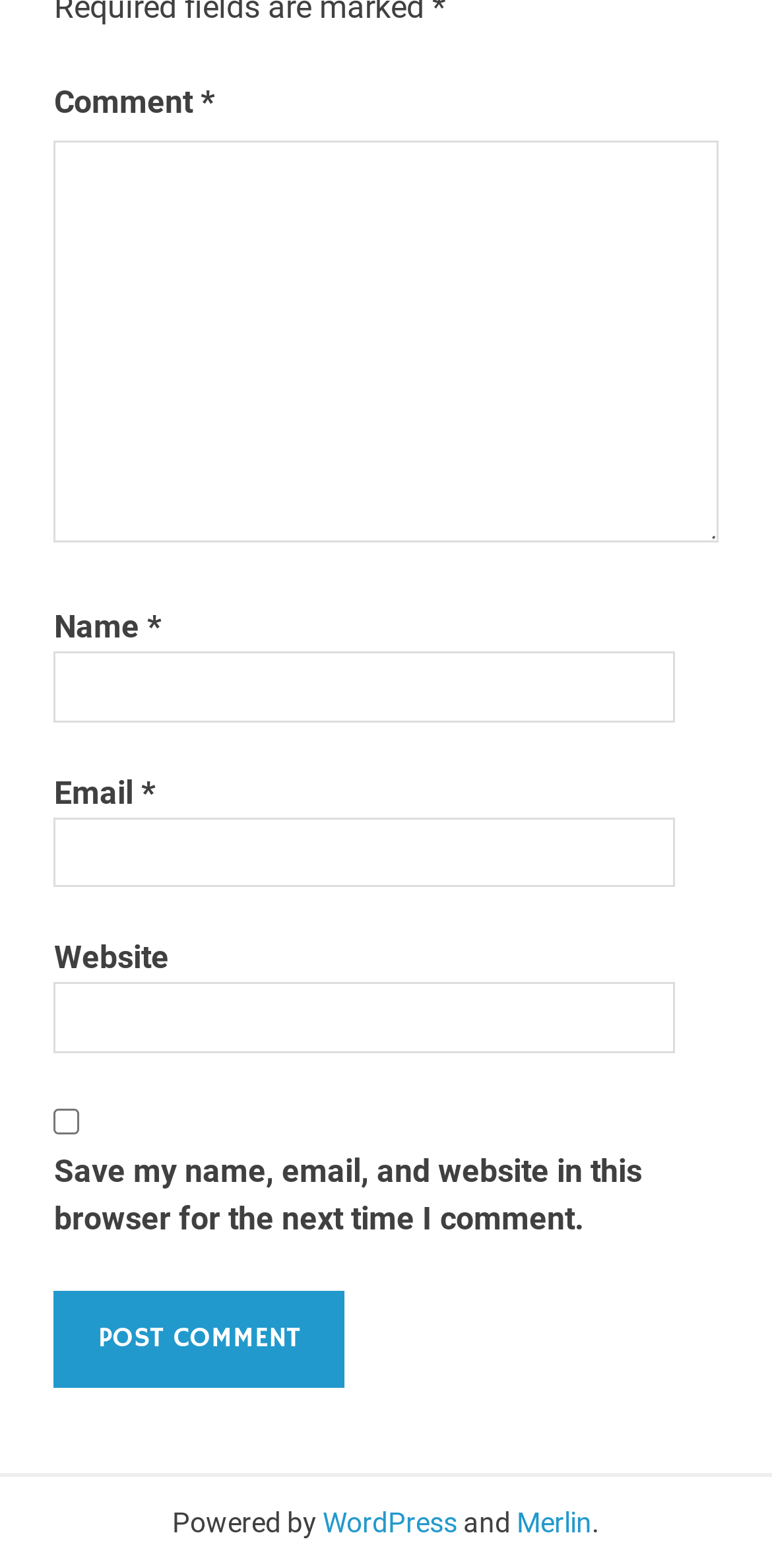Use a single word or phrase to answer the question: 
What is the label of the first textbox?

Comment